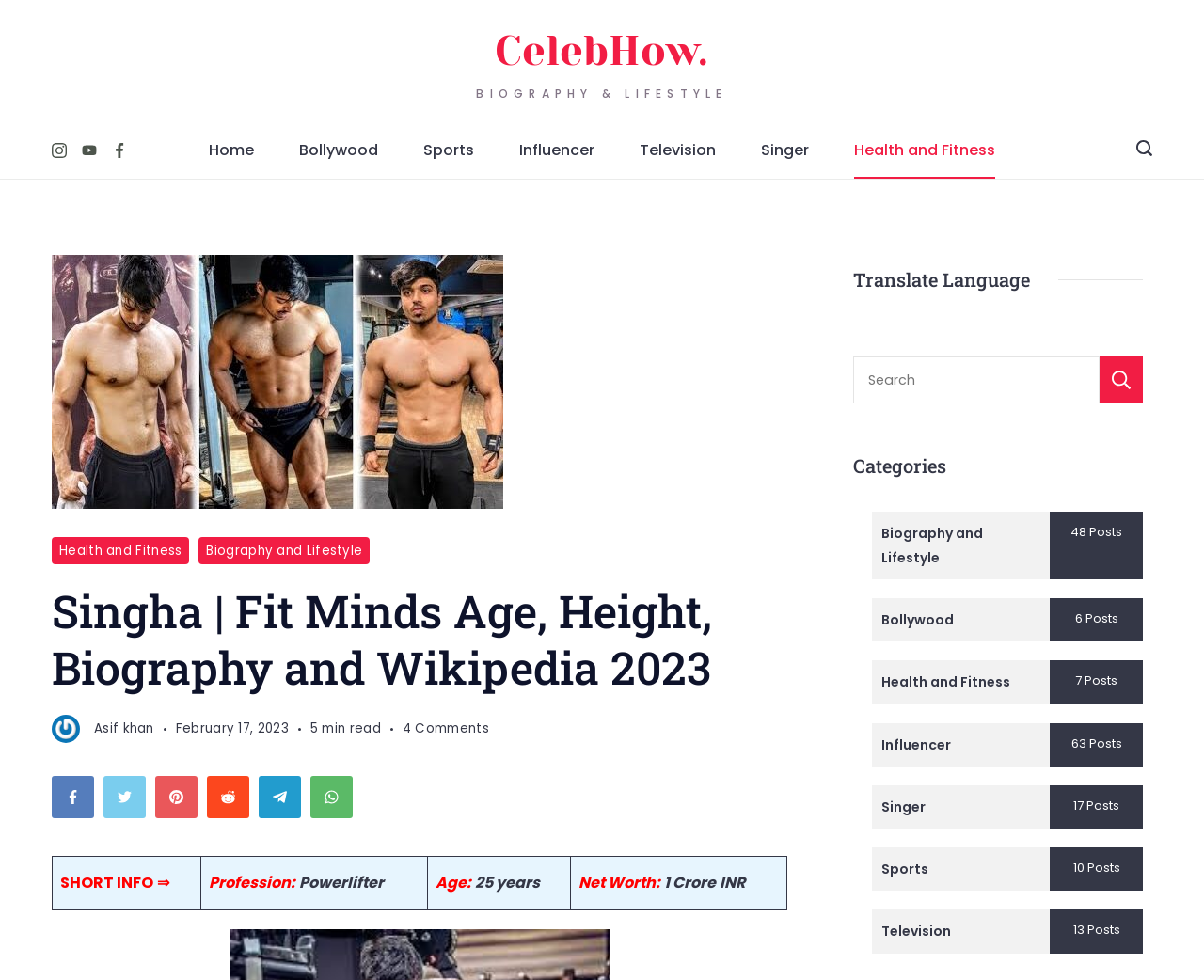How many posts are there in the 'Biography and Lifestyle' category?
Based on the image, provide your answer in one word or phrase.

48 Posts